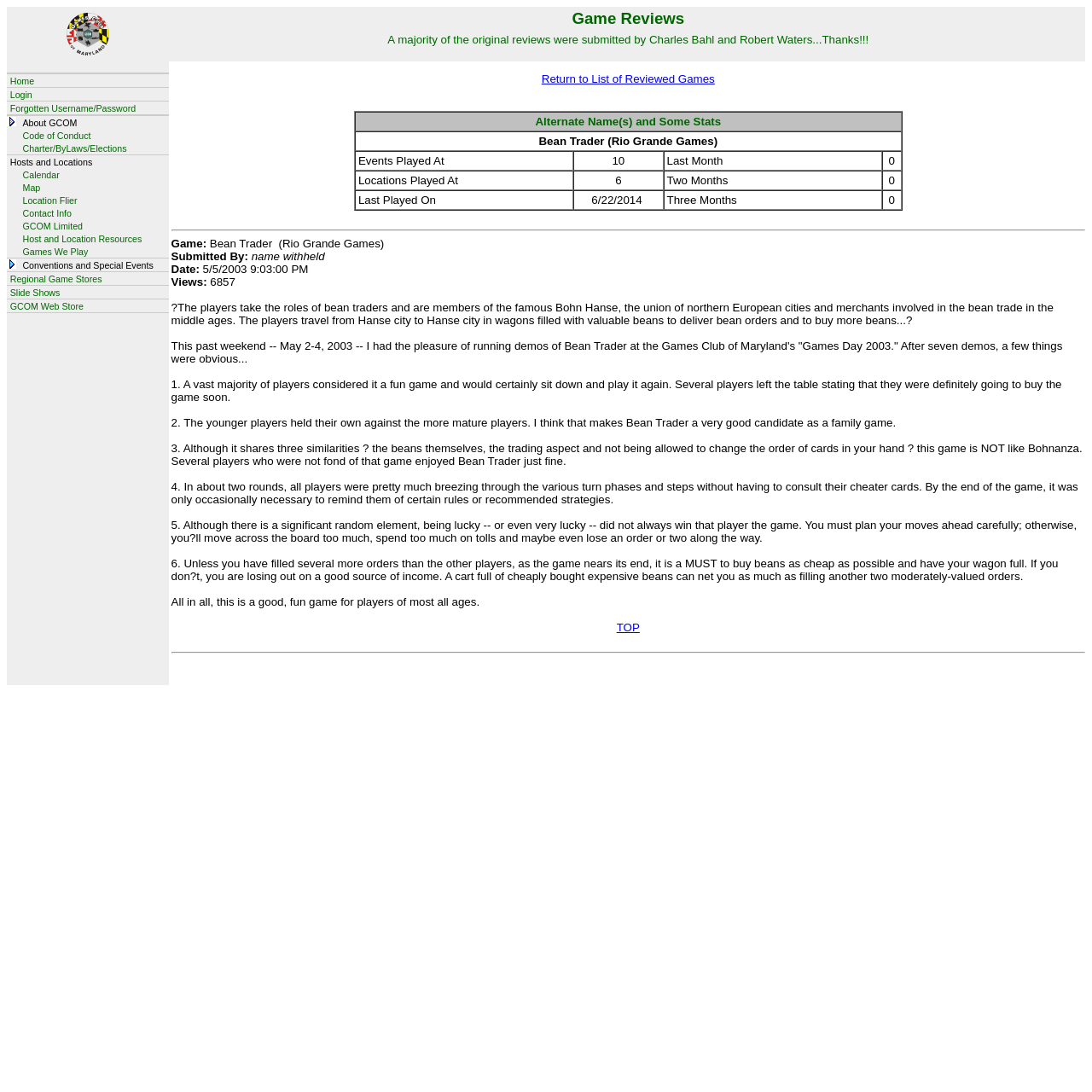What is the name of the game being reviewed?
Observe the image and answer the question with a one-word or short phrase response.

Bean Trader